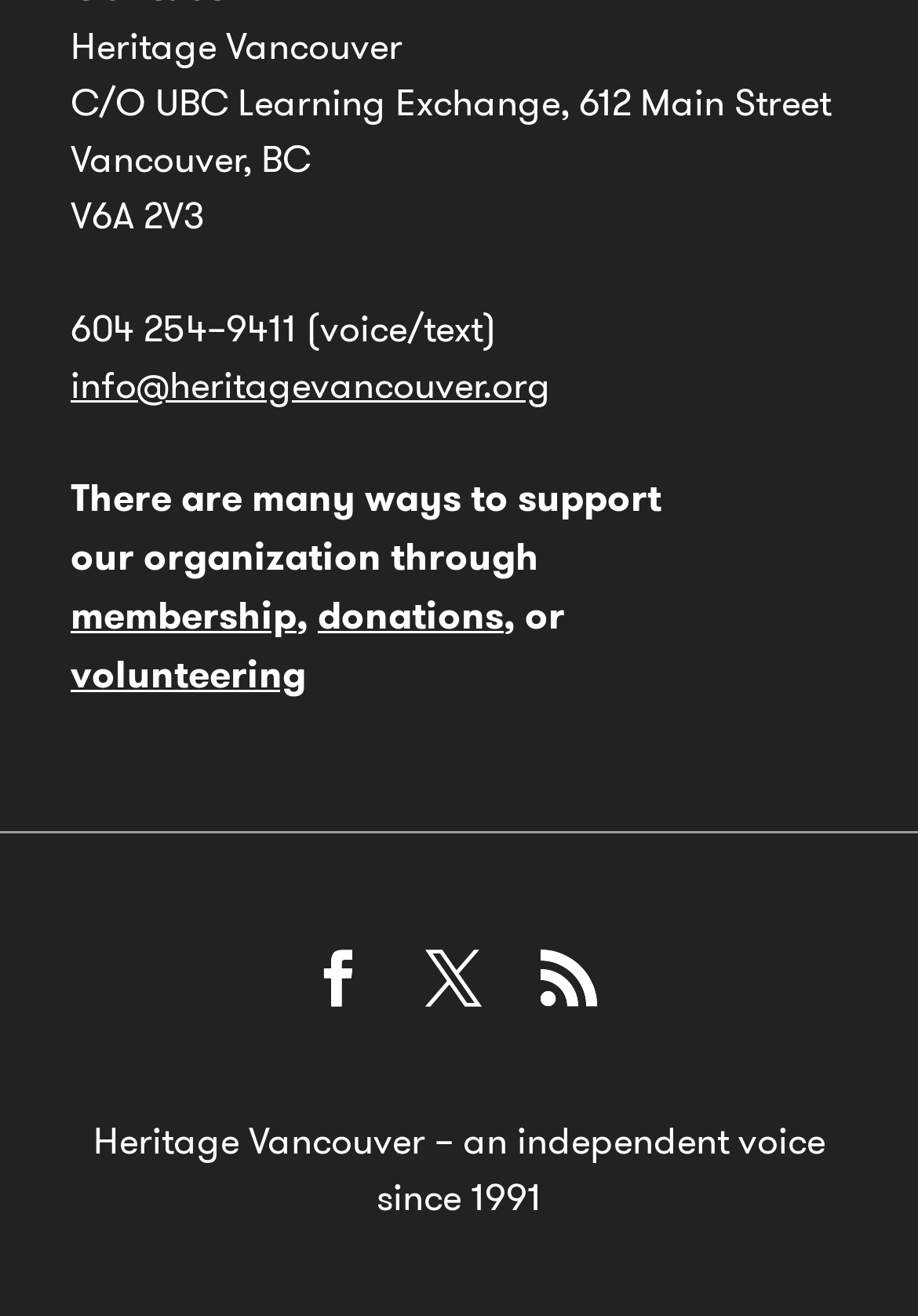What is the phone number of Heritage Vancouver?
Using the information from the image, give a concise answer in one word or a short phrase.

604 254–9411